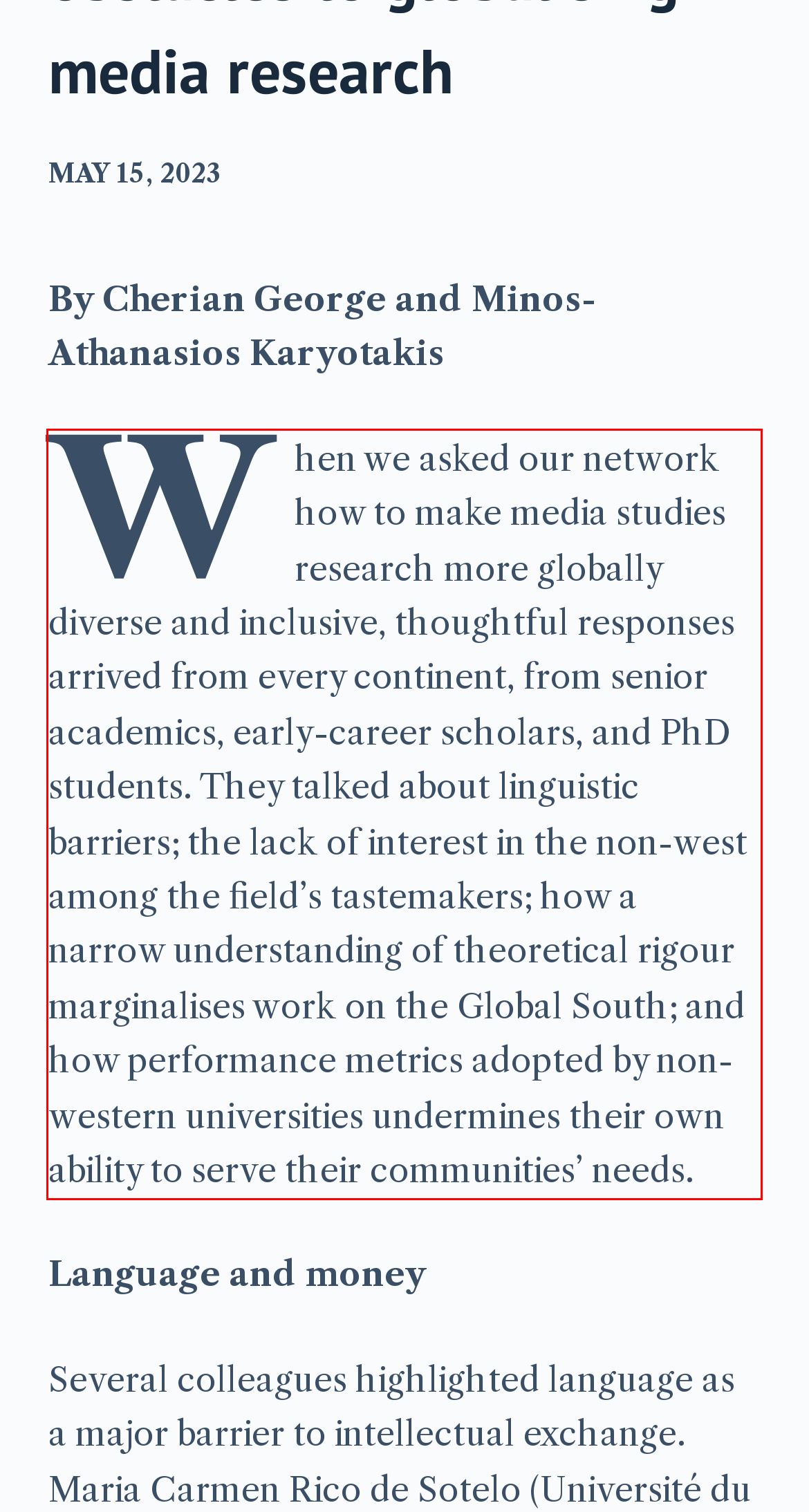Given a webpage screenshot, locate the red bounding box and extract the text content found inside it.

When we asked our network how to make media studies research more globally diverse and inclusive, thoughtful responses arrived from every continent, from senior academics, early-career scholars, and PhD students. They talked about linguistic barriers; the lack of interest in the non-west among the field’s tastemakers; how a narrow understanding of theoretical rigour marginalises work on the Global South; and how performance metrics adopted by non-western universities undermines their own ability to serve their communities’ needs.